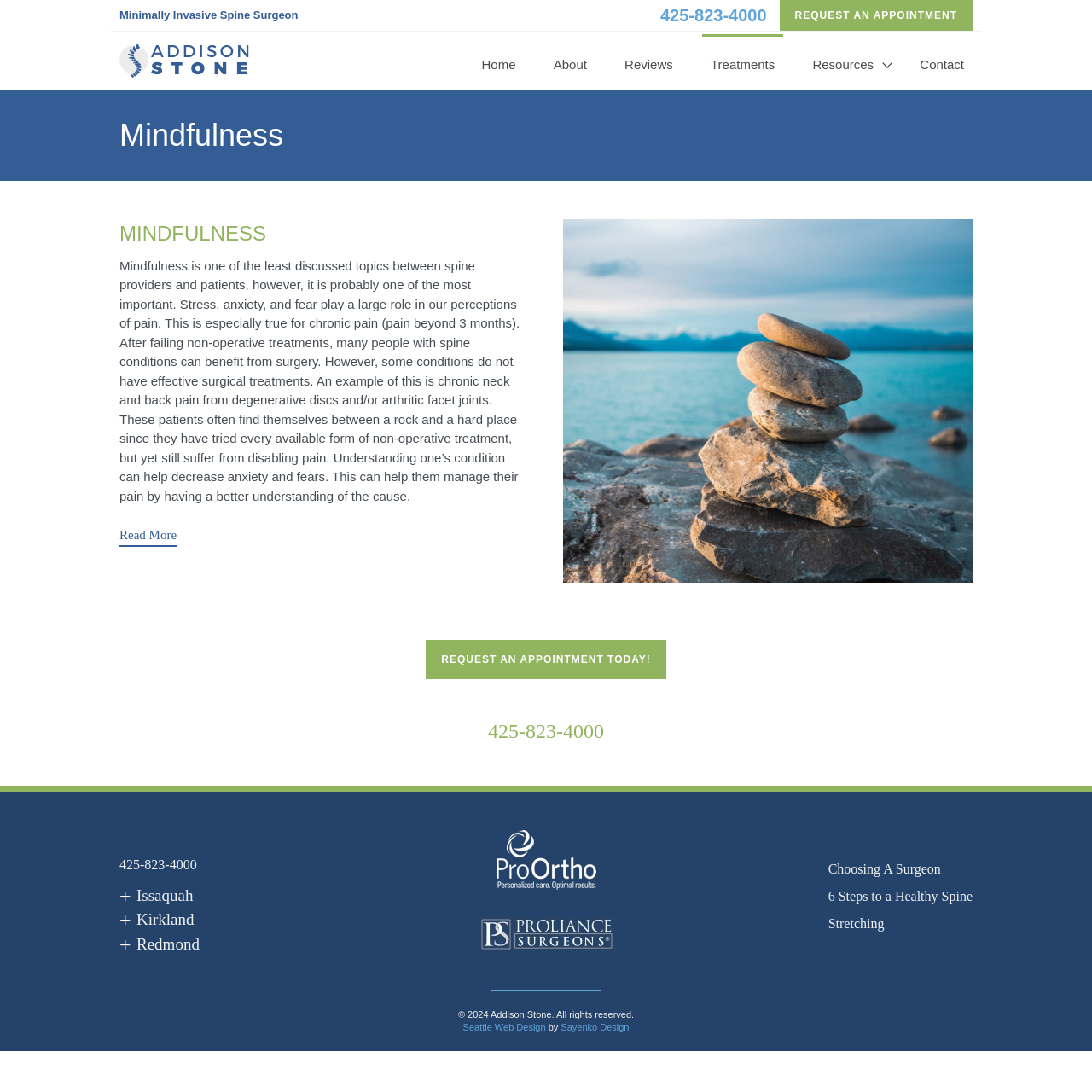Answer the question briefly using a single word or phrase: 
How many locations are listed for Addison Stone's practice?

3